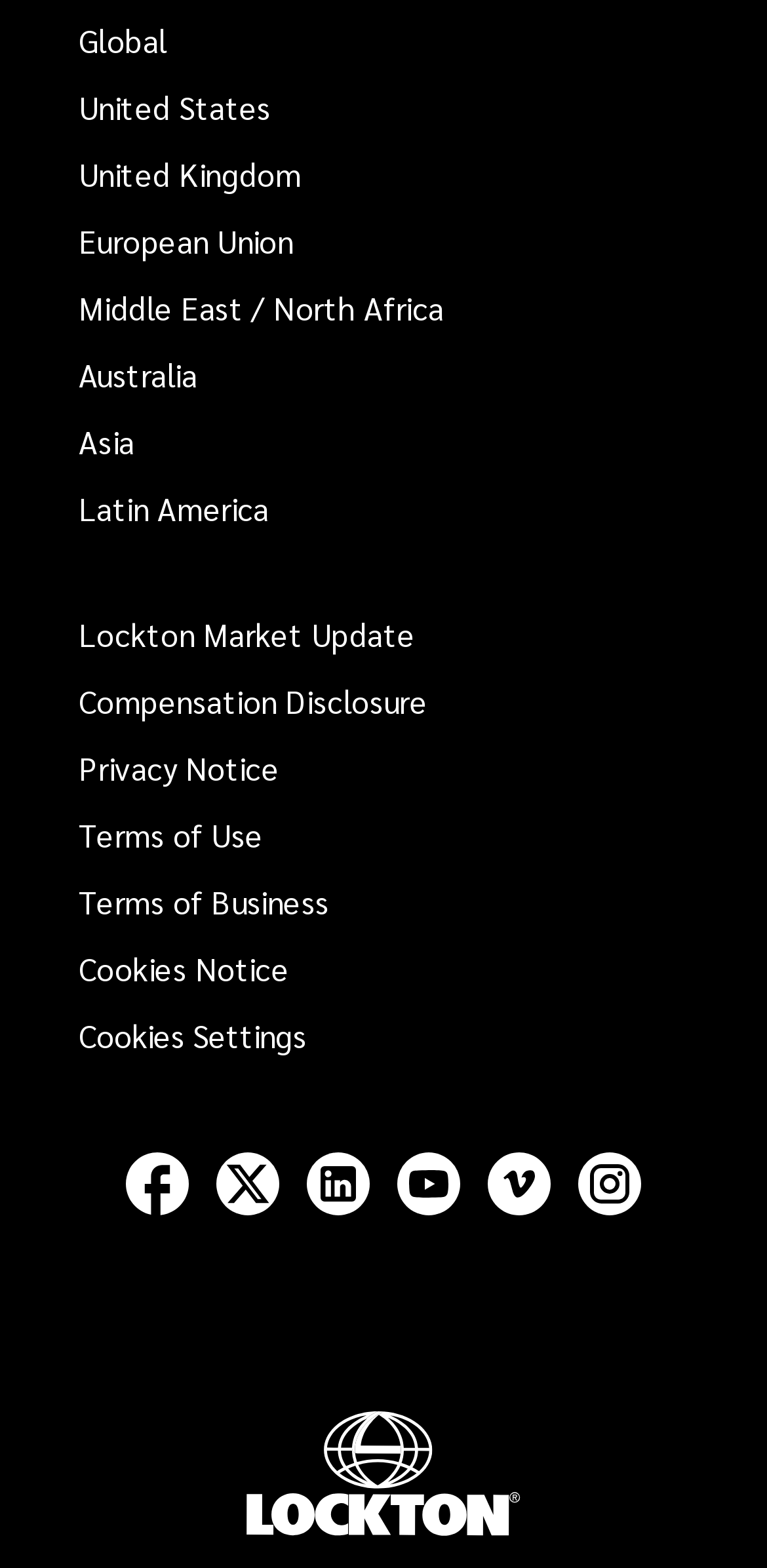Please determine the bounding box coordinates for the element that should be clicked to follow these instructions: "Follow Lockton on Facebook".

[0.146, 0.726, 0.264, 0.786]